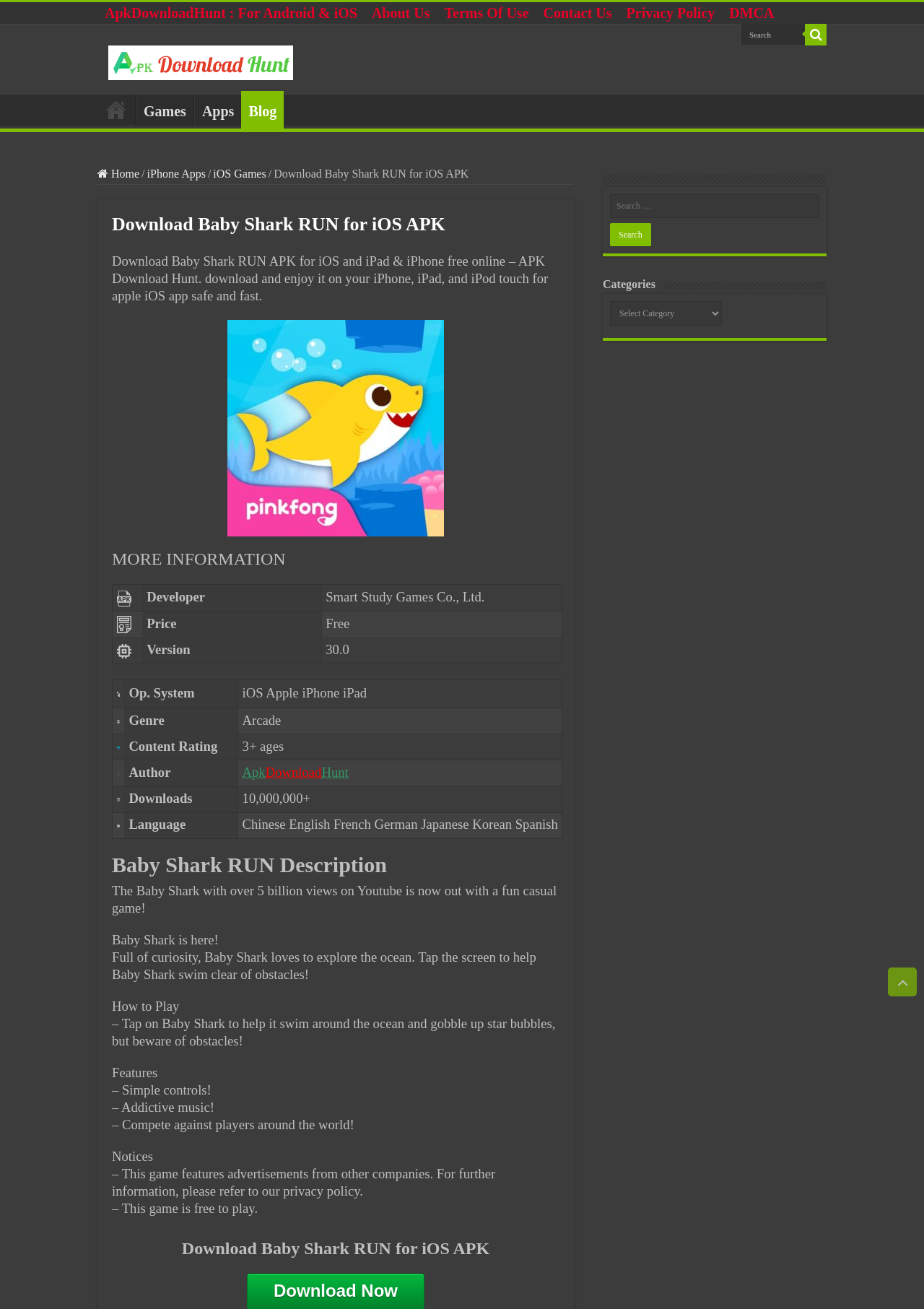Find the bounding box coordinates of the clickable element required to execute the following instruction: "Contact Us". Provide the coordinates as four float numbers between 0 and 1, i.e., [left, top, right, bottom].

[0.58, 0.002, 0.67, 0.018]